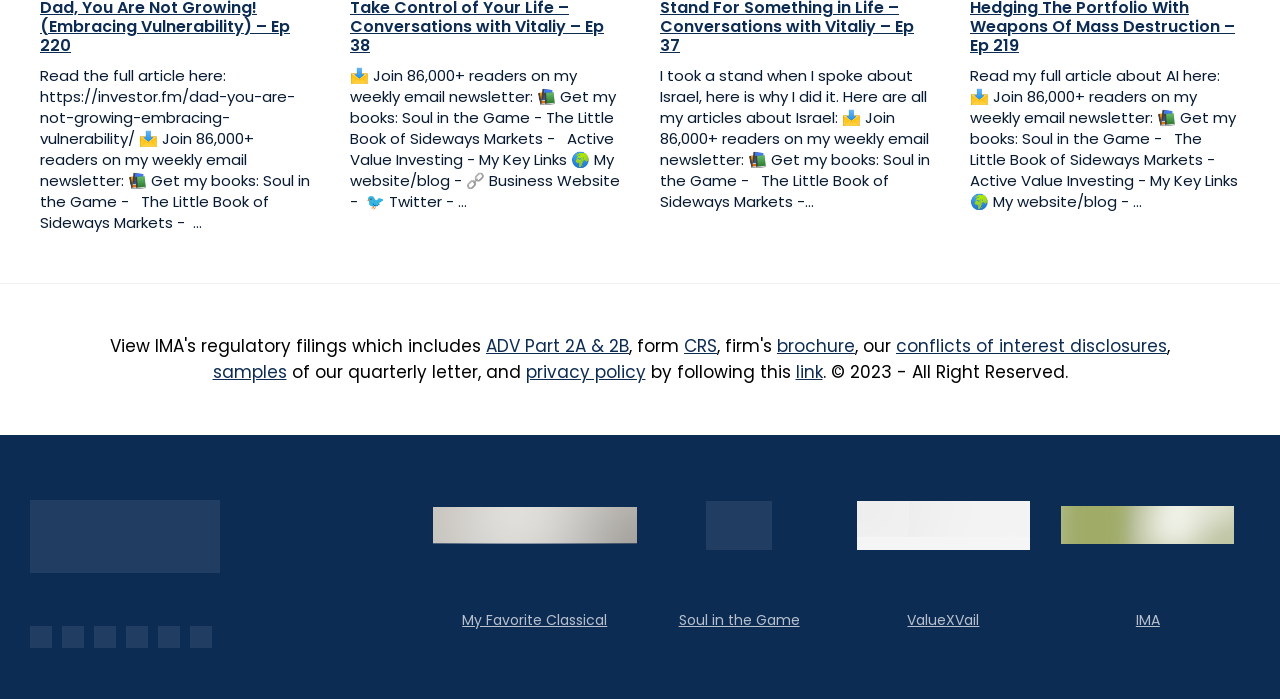Identify the bounding box coordinates for the UI element described by the following text: "My Favorite Classical". Provide the coordinates as four float numbers between 0 and 1, in the format [left, top, right, bottom].

[0.361, 0.873, 0.474, 0.902]